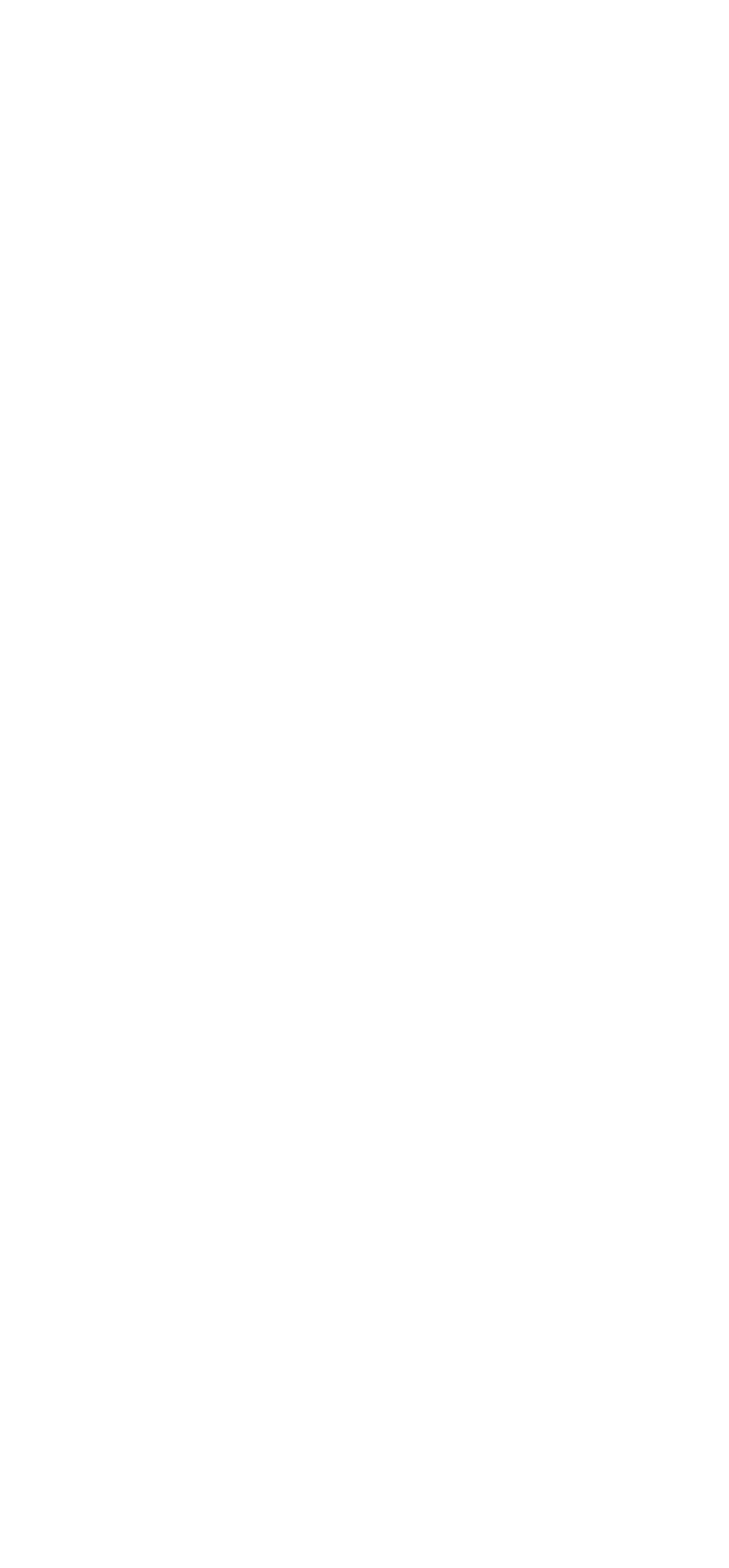Locate the bounding box of the user interface element based on this description: "Kariella.com".

[0.381, 0.009, 0.609, 0.03]